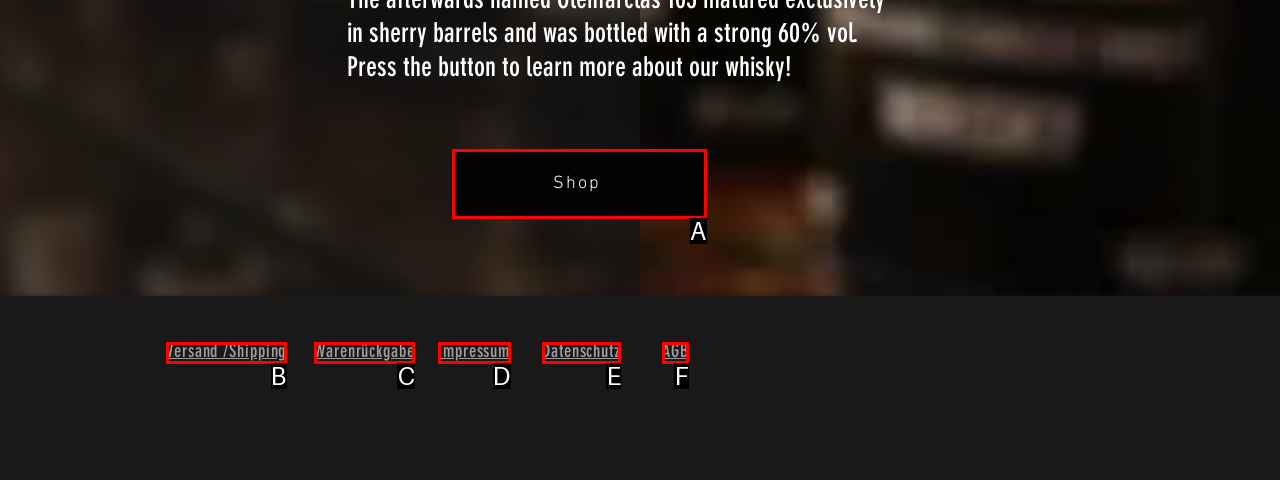Using the description: Warenrückgabe
Identify the letter of the corresponding UI element from the choices available.

C